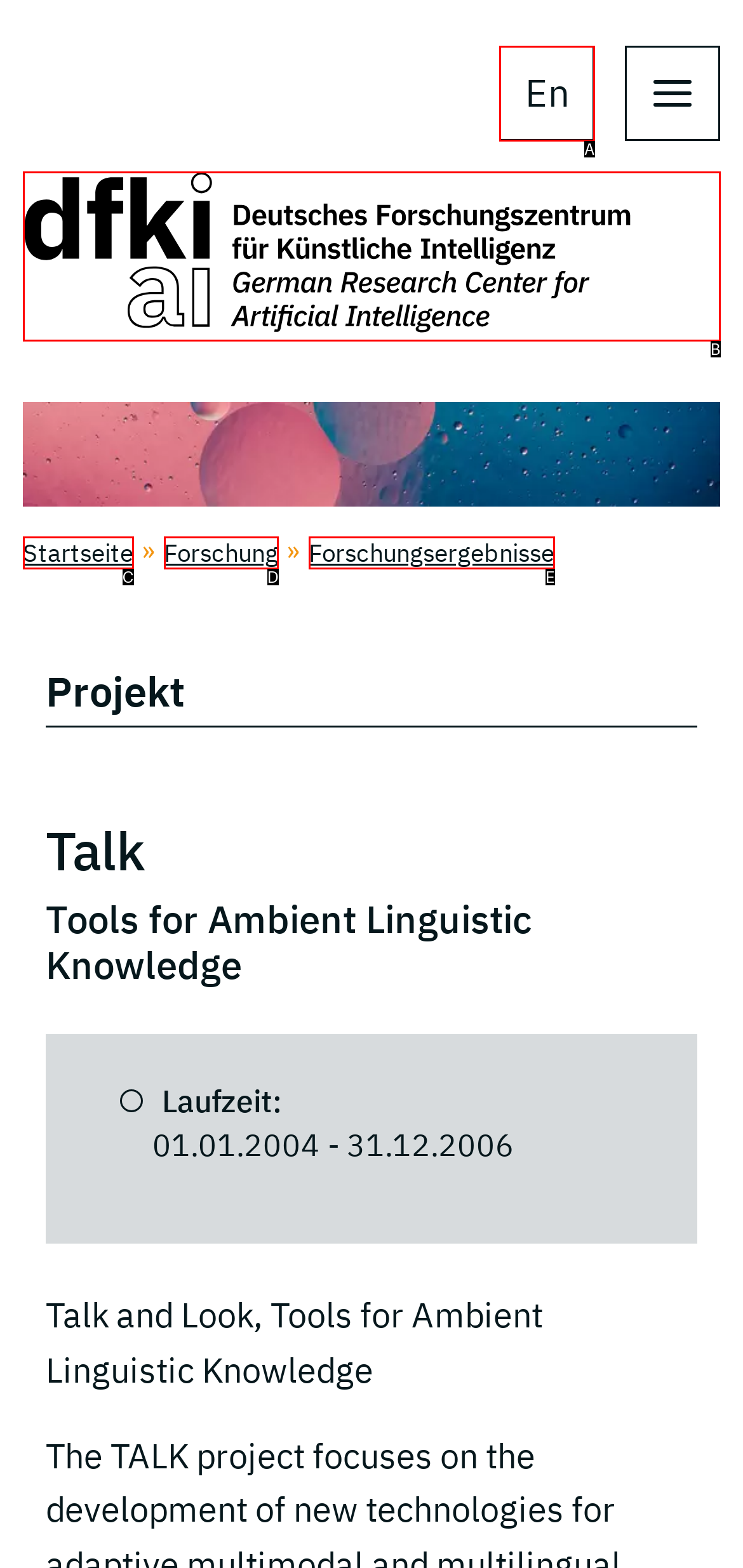Based on the description: parent_node: En, identify the matching HTML element. Reply with the letter of the correct option directly.

B